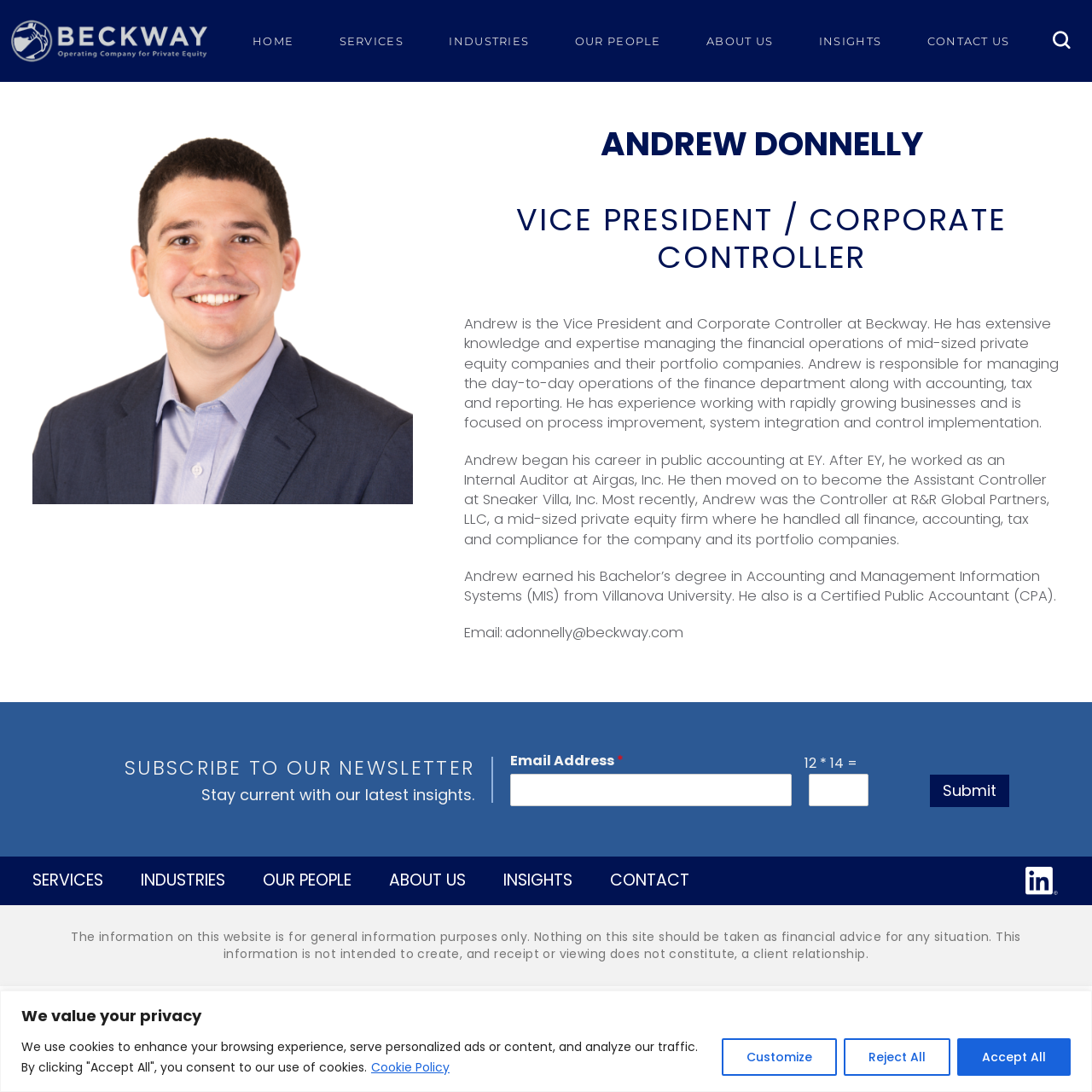What is Andrew Donnelly's job title?
Based on the screenshot, provide a one-word or short-phrase response.

Vice President / Corporate Controller